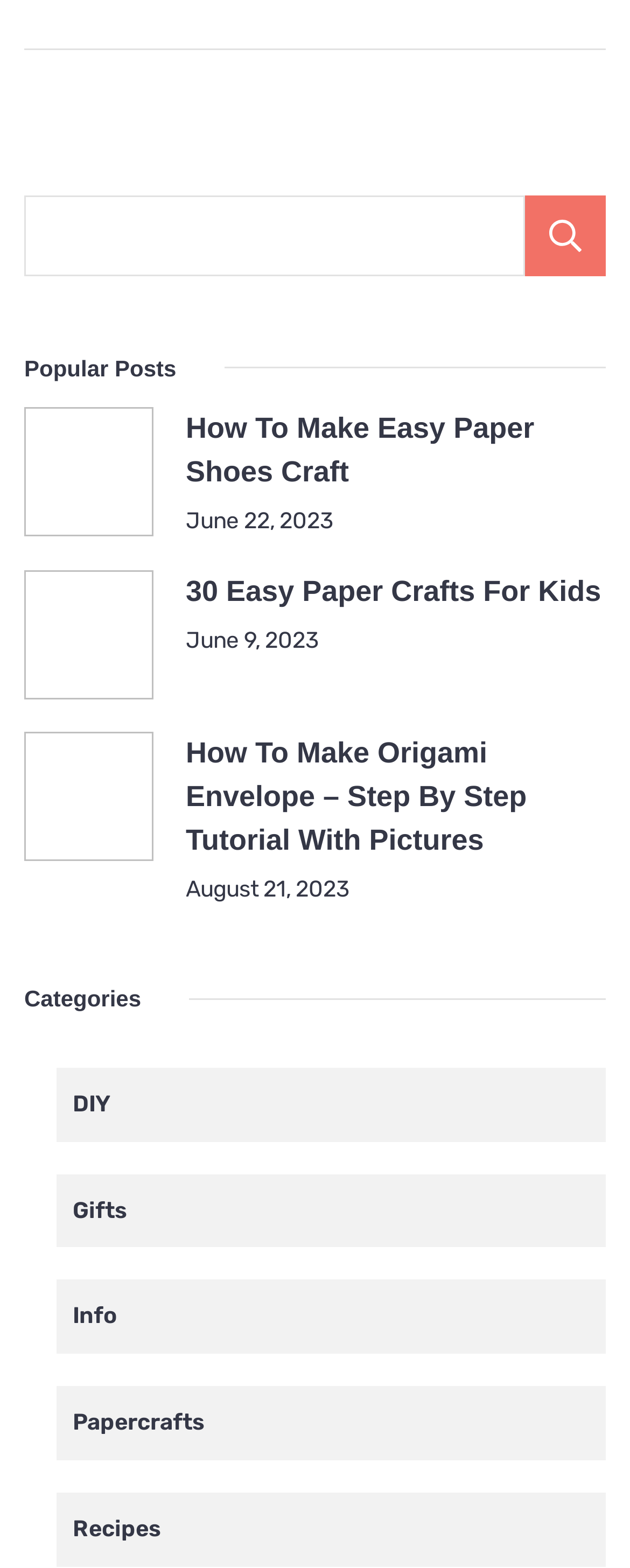What is the date of the post 'How To Make Origami Envelope – Step By Step Tutorial With Pictures'?
Answer with a single word or phrase, using the screenshot for reference.

August 21, 2023